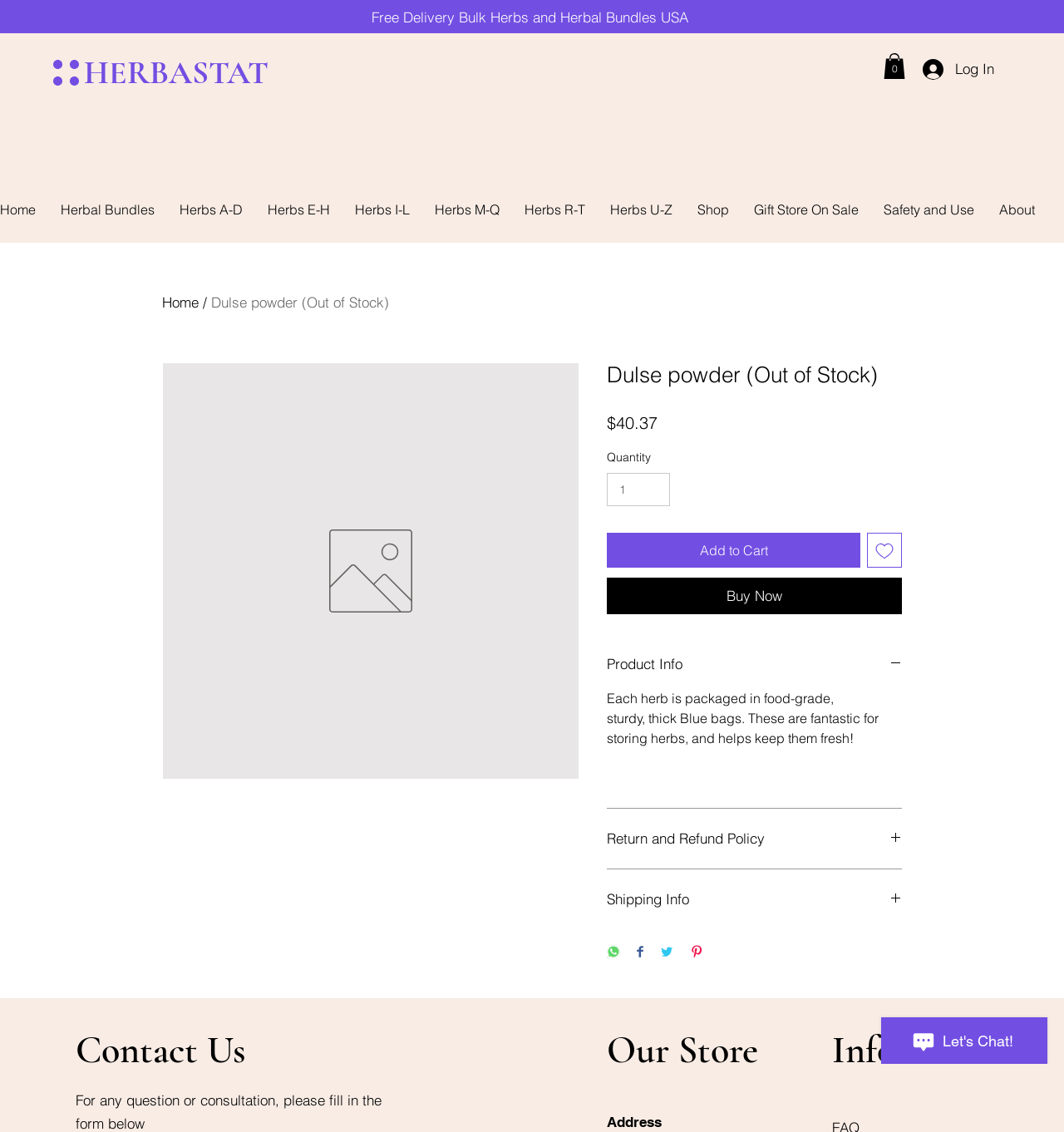Please find the bounding box coordinates of the element's region to be clicked to carry out this instruction: "Click the 'Home' link".

[0.152, 0.259, 0.187, 0.275]